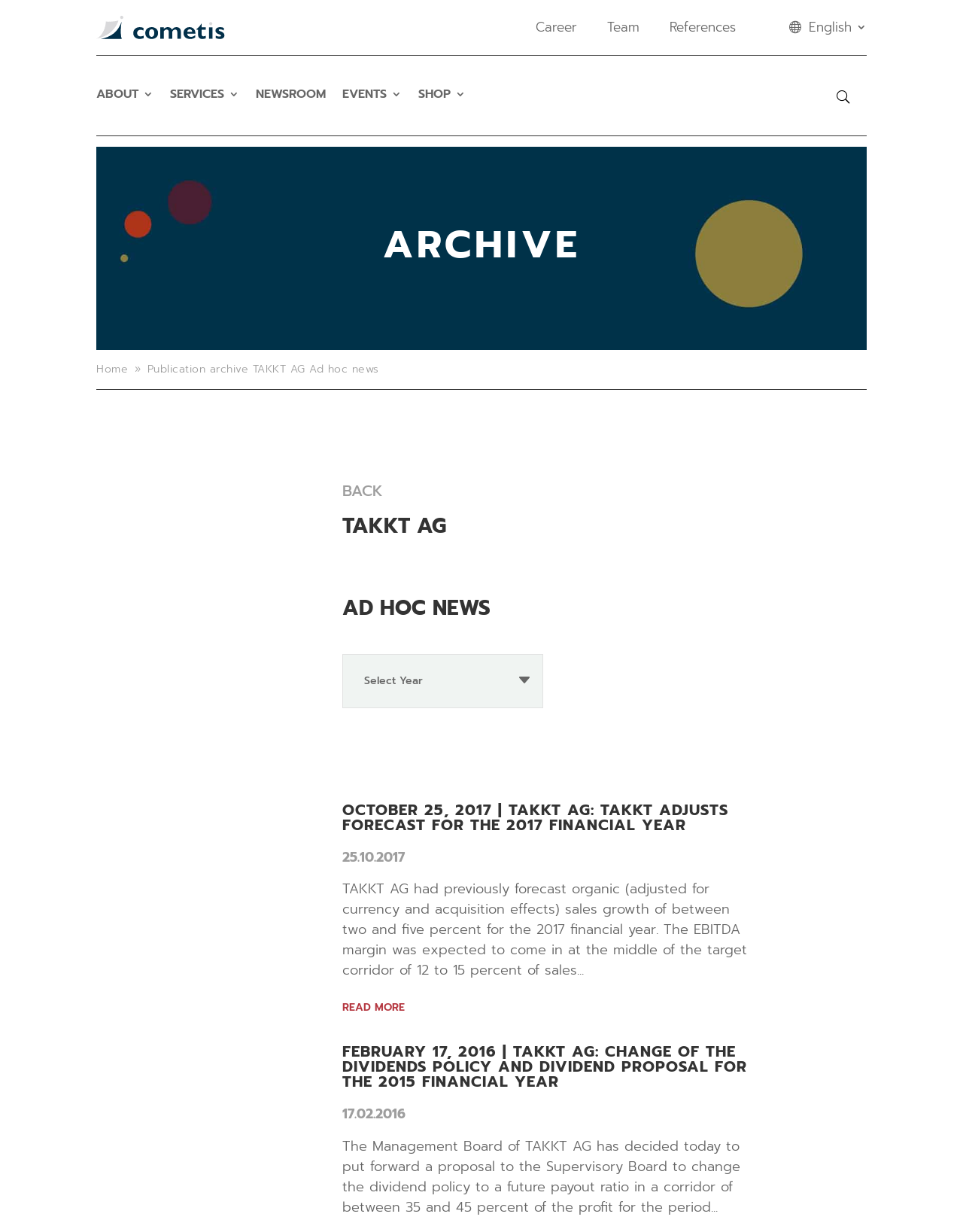Identify the bounding box coordinates of the section to be clicked to complete the task described by the following instruction: "Click the 'BACK' button". The coordinates should be four float numbers between 0 and 1, formatted as [left, top, right, bottom].

[0.356, 0.389, 0.398, 0.408]